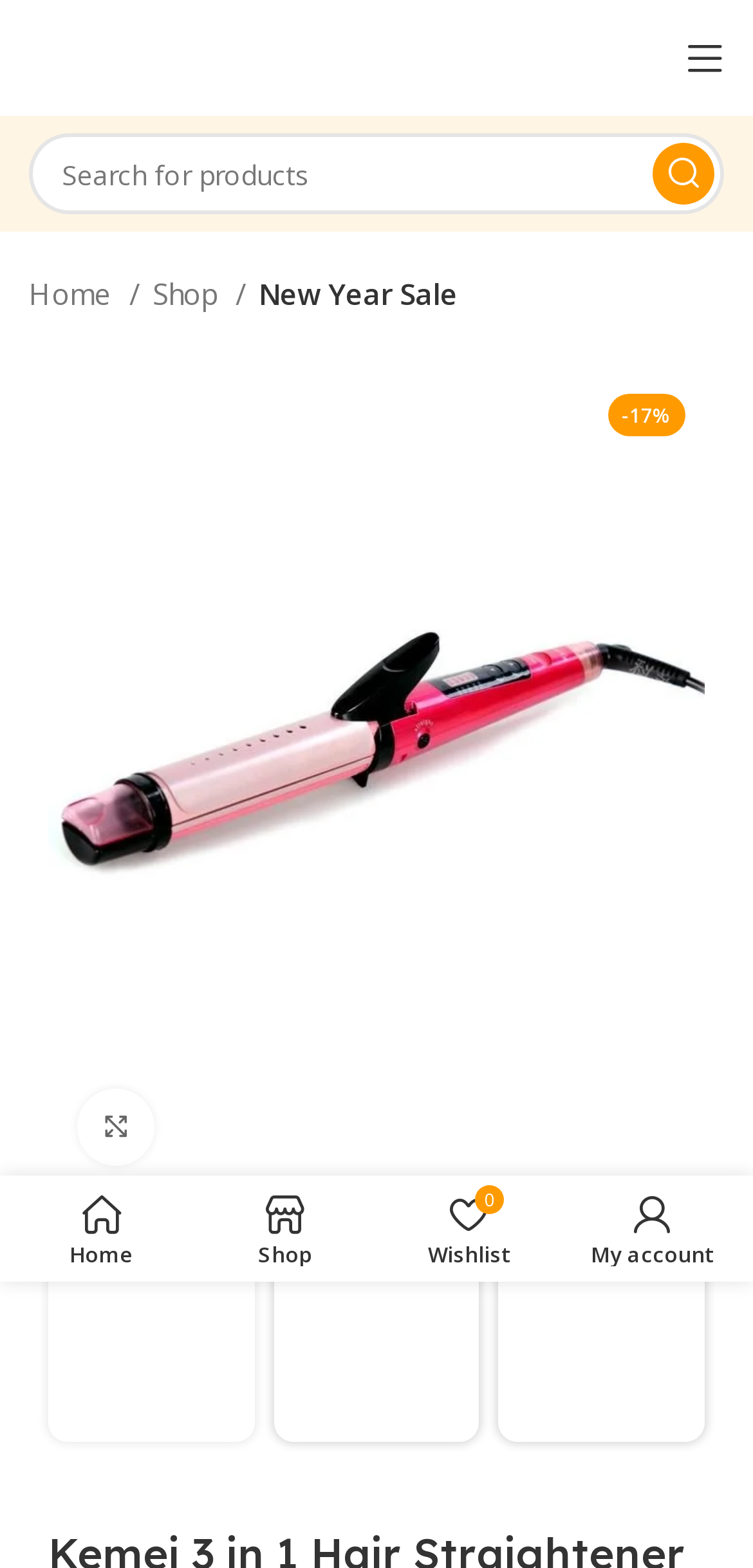Locate the bounding box coordinates of the clickable region to complete the following instruction: "Search for products."

[0.038, 0.085, 0.962, 0.137]